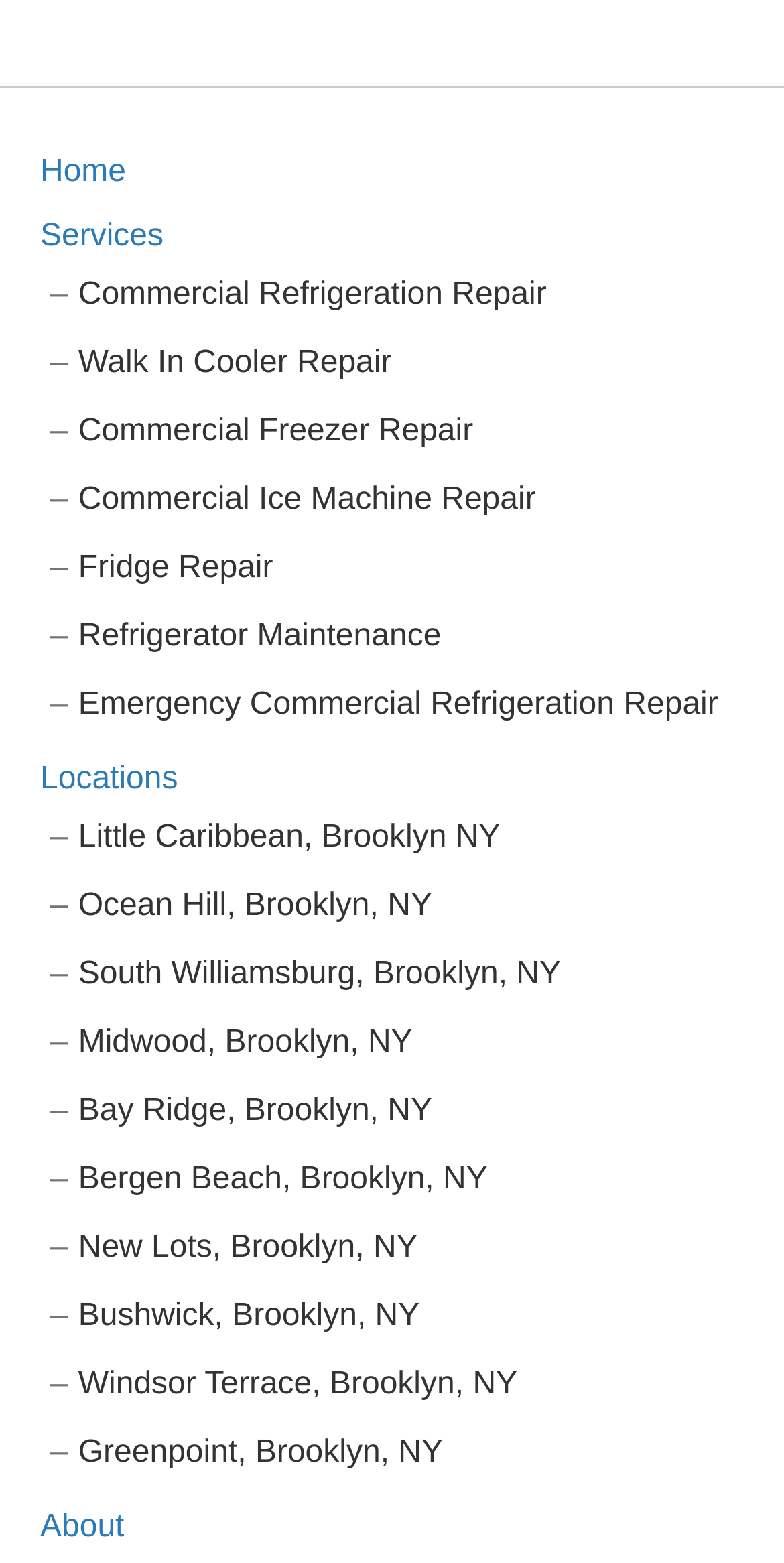Please provide a comprehensive response to the question below by analyzing the image: 
Is 'Walk In Cooler Repair' a service?

I found that 'Walk In Cooler Repair' is listed among the services, specifically at [0.1, 0.221, 0.5, 0.243] coordinates, which indicates that it is a service offered by the website.